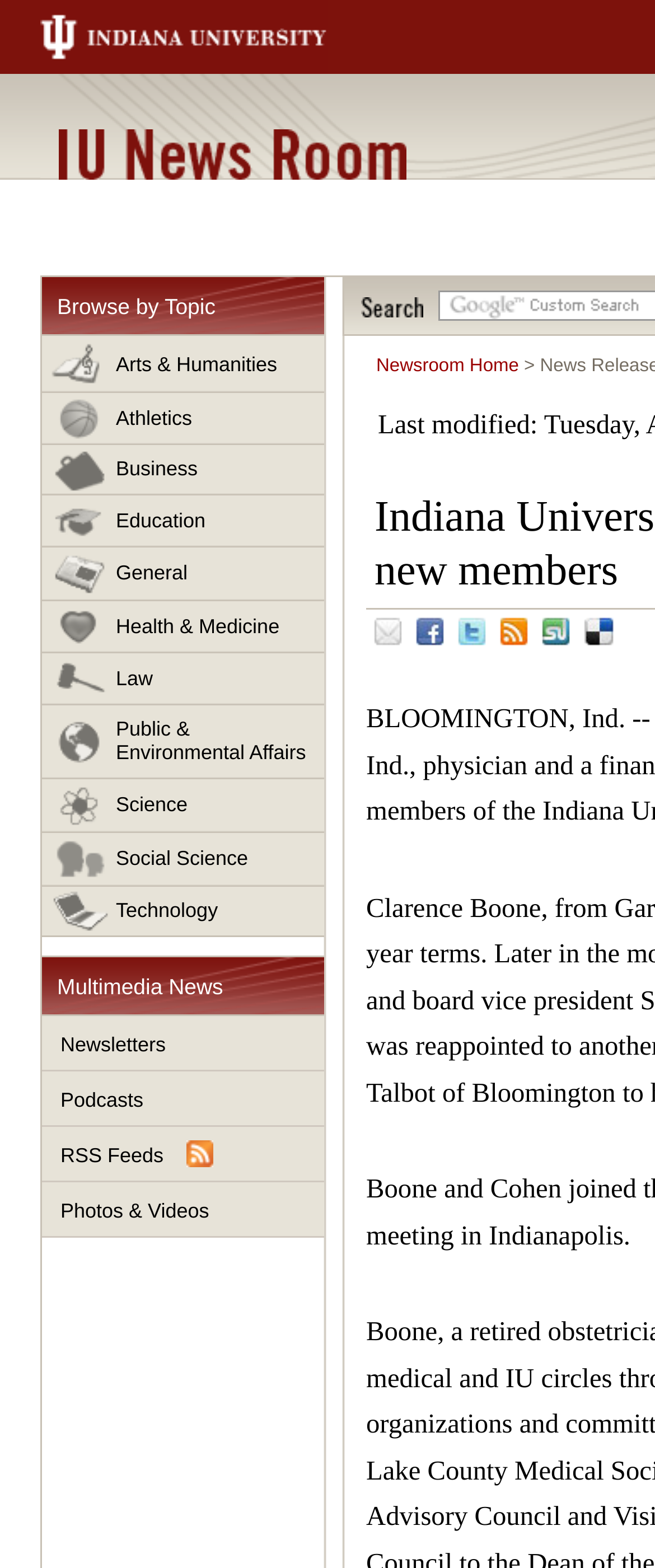Extract the main heading from the webpage content.

IU News Room